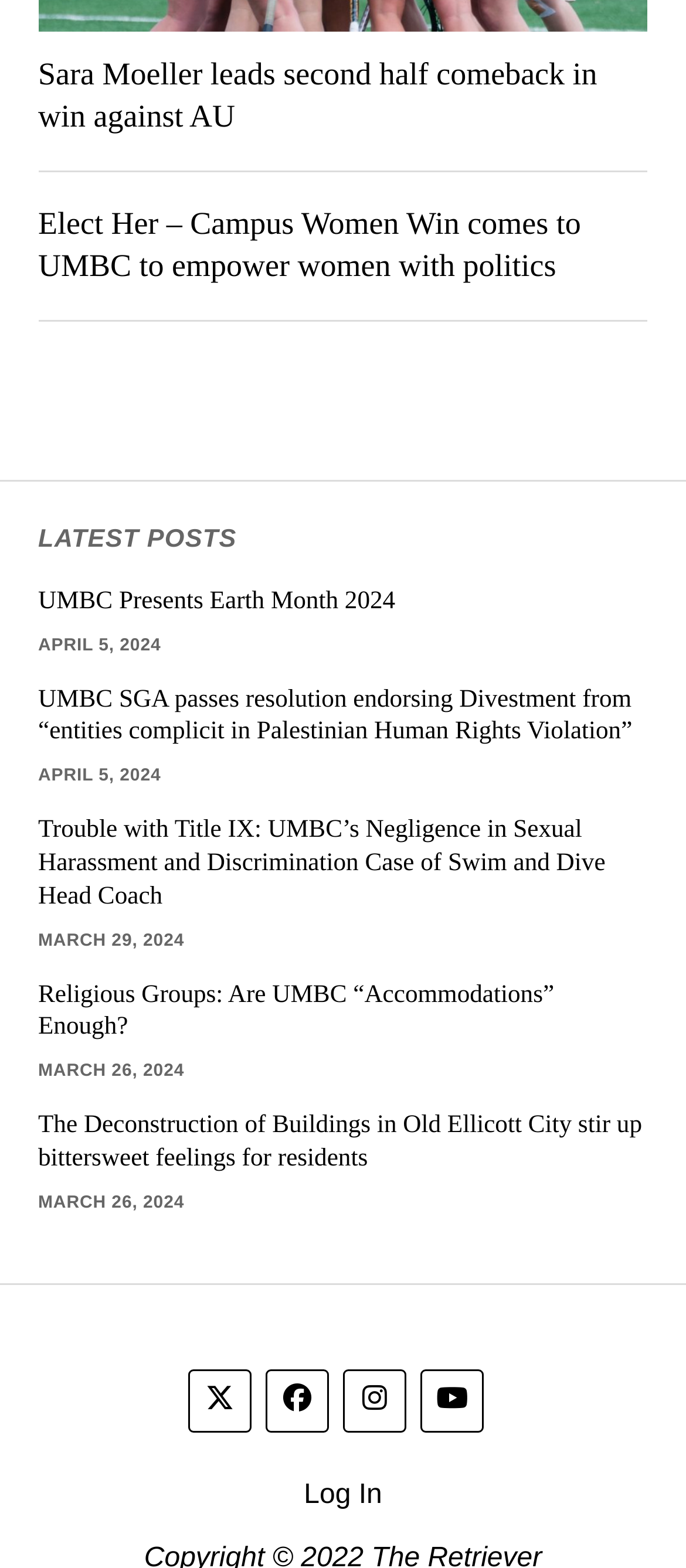Please determine the bounding box coordinates of the element's region to click for the following instruction: "Read the article about Trouble with Title IX".

[0.056, 0.52, 0.944, 0.582]